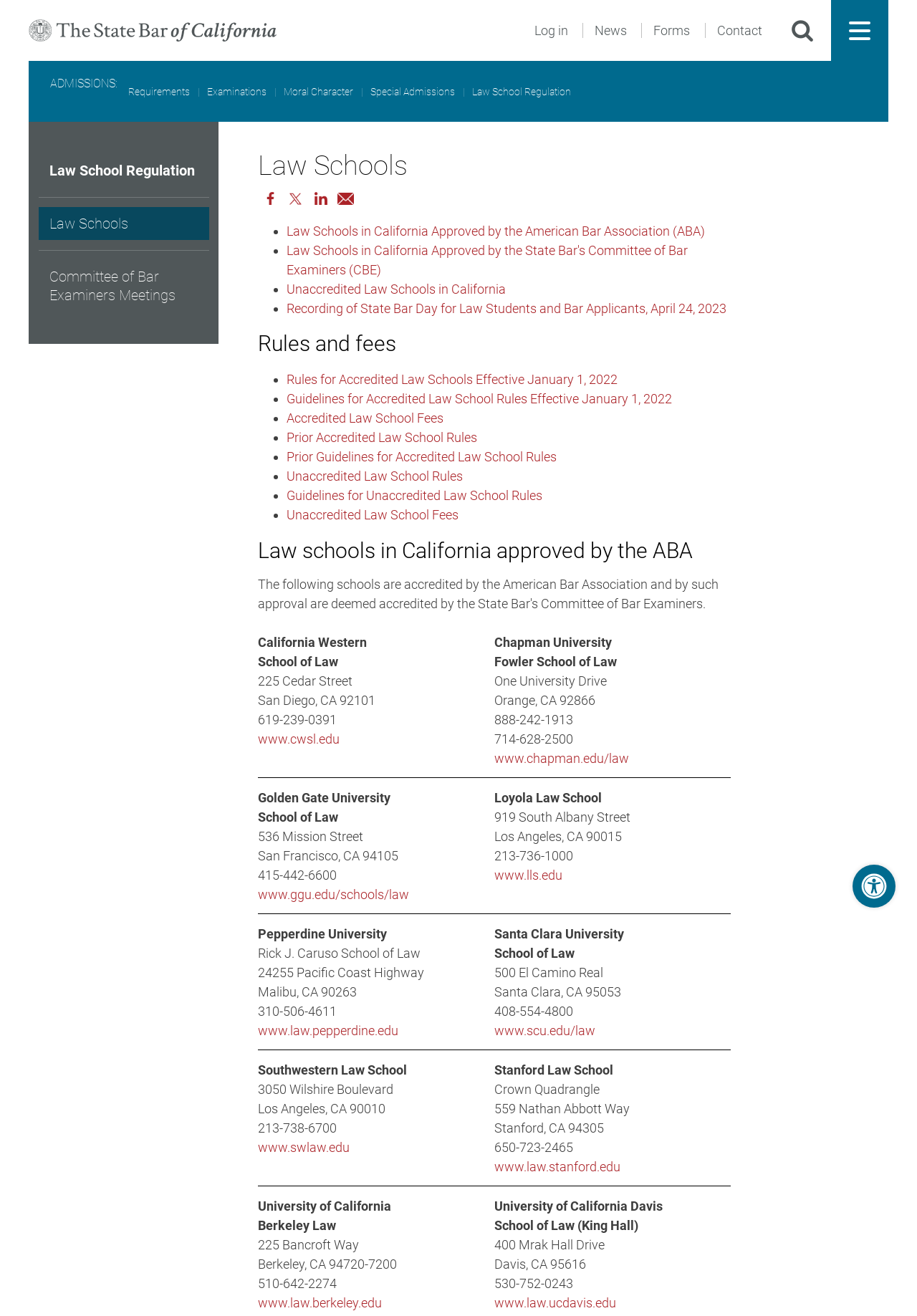Identify the bounding box coordinates of the element to click to follow this instruction: 'go to About page'. Ensure the coordinates are four float values between 0 and 1, provided as [left, top, right, bottom].

None